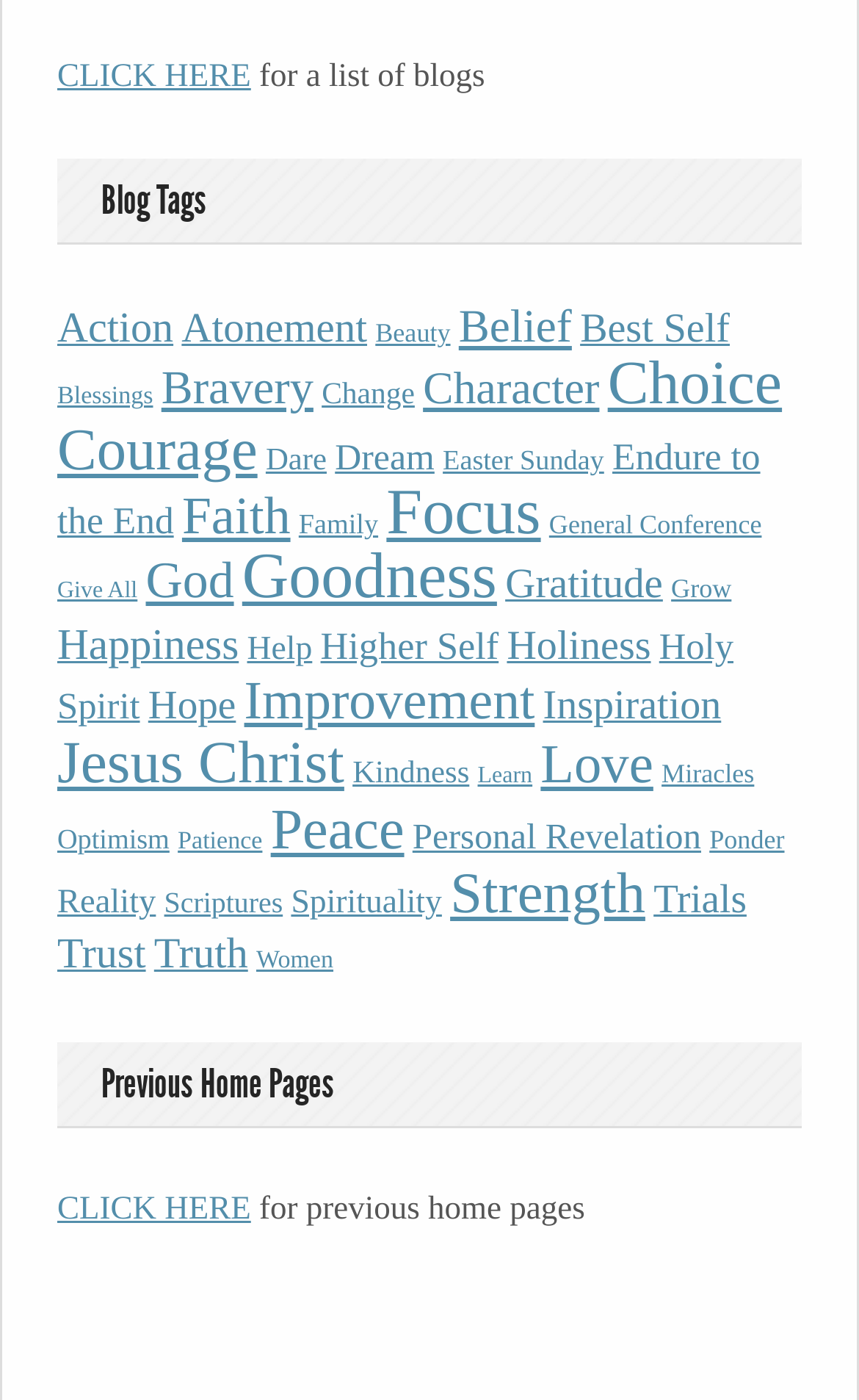Determine the bounding box coordinates for the clickable element to execute this instruction: "Click on the 'Jazz Police' logo". Provide the coordinates as four float numbers between 0 and 1, i.e., [left, top, right, bottom].

None